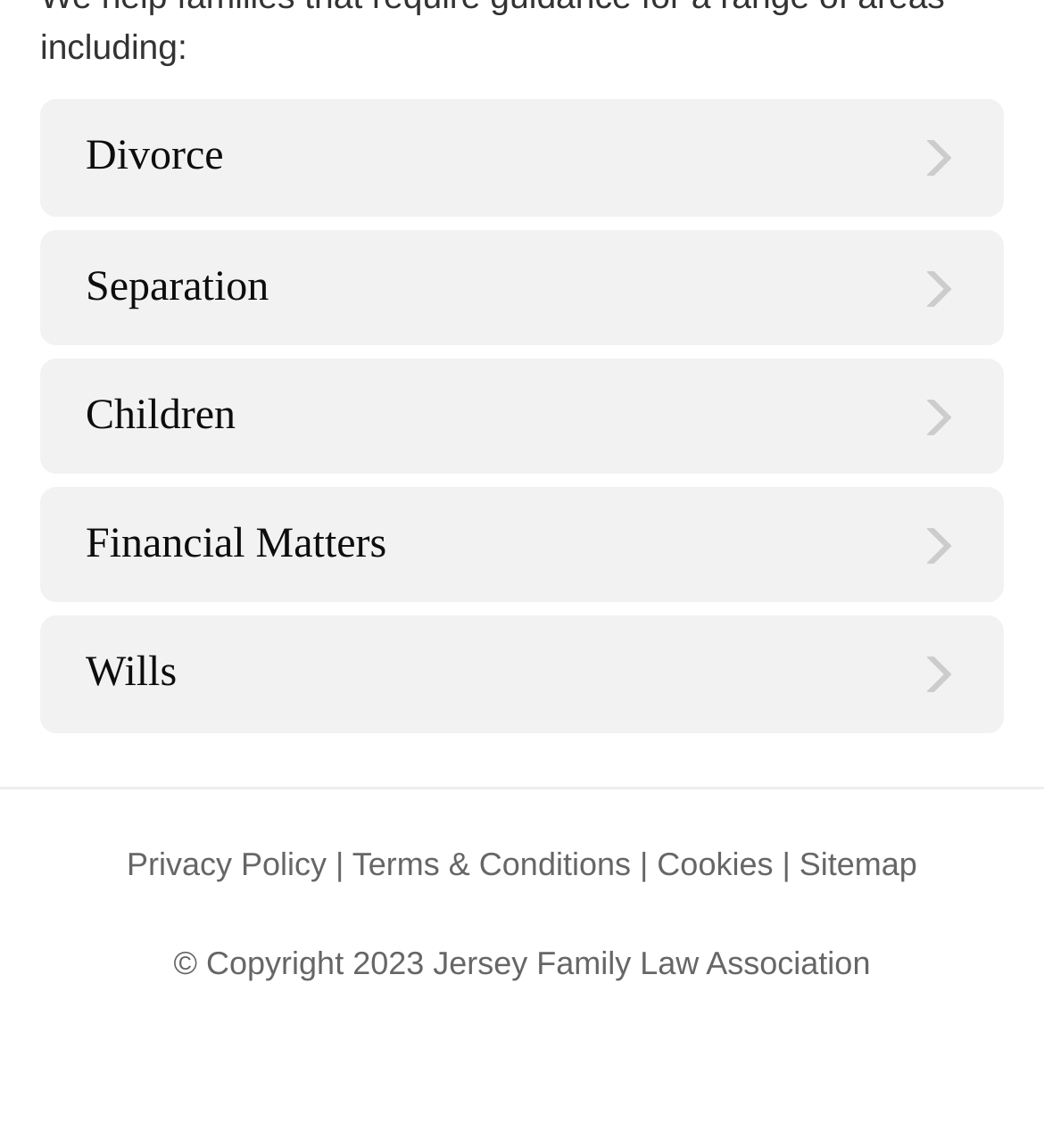Can you determine the bounding box coordinates of the area that needs to be clicked to fulfill the following instruction: "View Terms & Conditions"?

[0.337, 0.736, 0.604, 0.769]